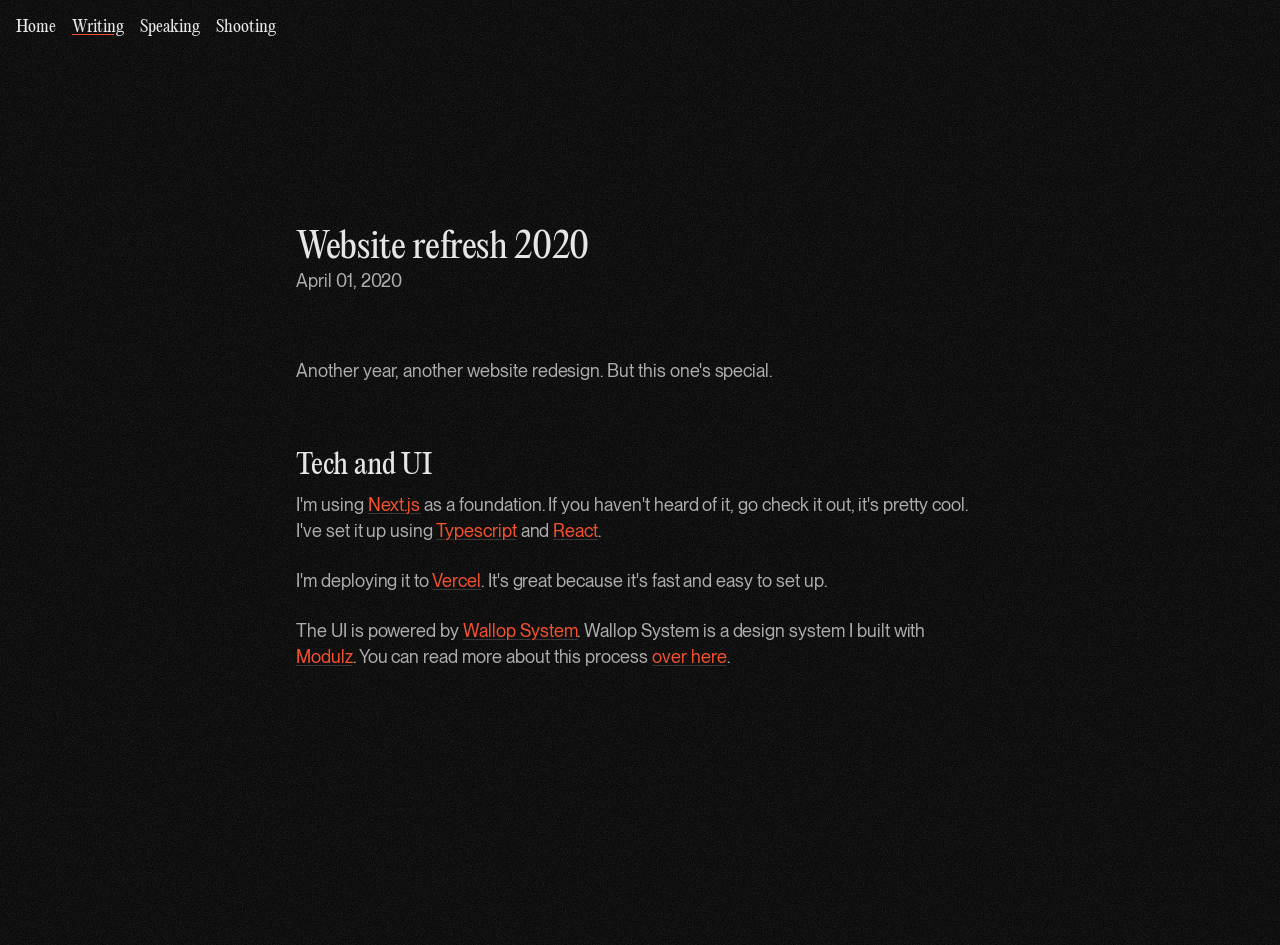Provide the bounding box coordinates for the area that should be clicked to complete the instruction: "Click the AJG Packaging Logo".

None